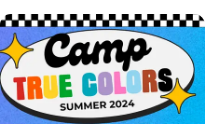Offer a thorough description of the image.

The image features a vibrant and playful graphic promoting "Camp True Colors," scheduled for summer 2024. The design prominently features the word "Camp" in a bold, whimsical font, emphasizing a fun and inviting atmosphere. Below it, "TRUE COLORS" is written in a colorful array of letters, each one distinct and eye-catching, symbolizing diversity and creativity. The backdrop is a bright blue, adorned with sparkling stars that add a sense of magic and excitement. The overall aesthetic is energetic and youthful, appealing to a sense of adventure and joy, perfect for a summer camp setting.